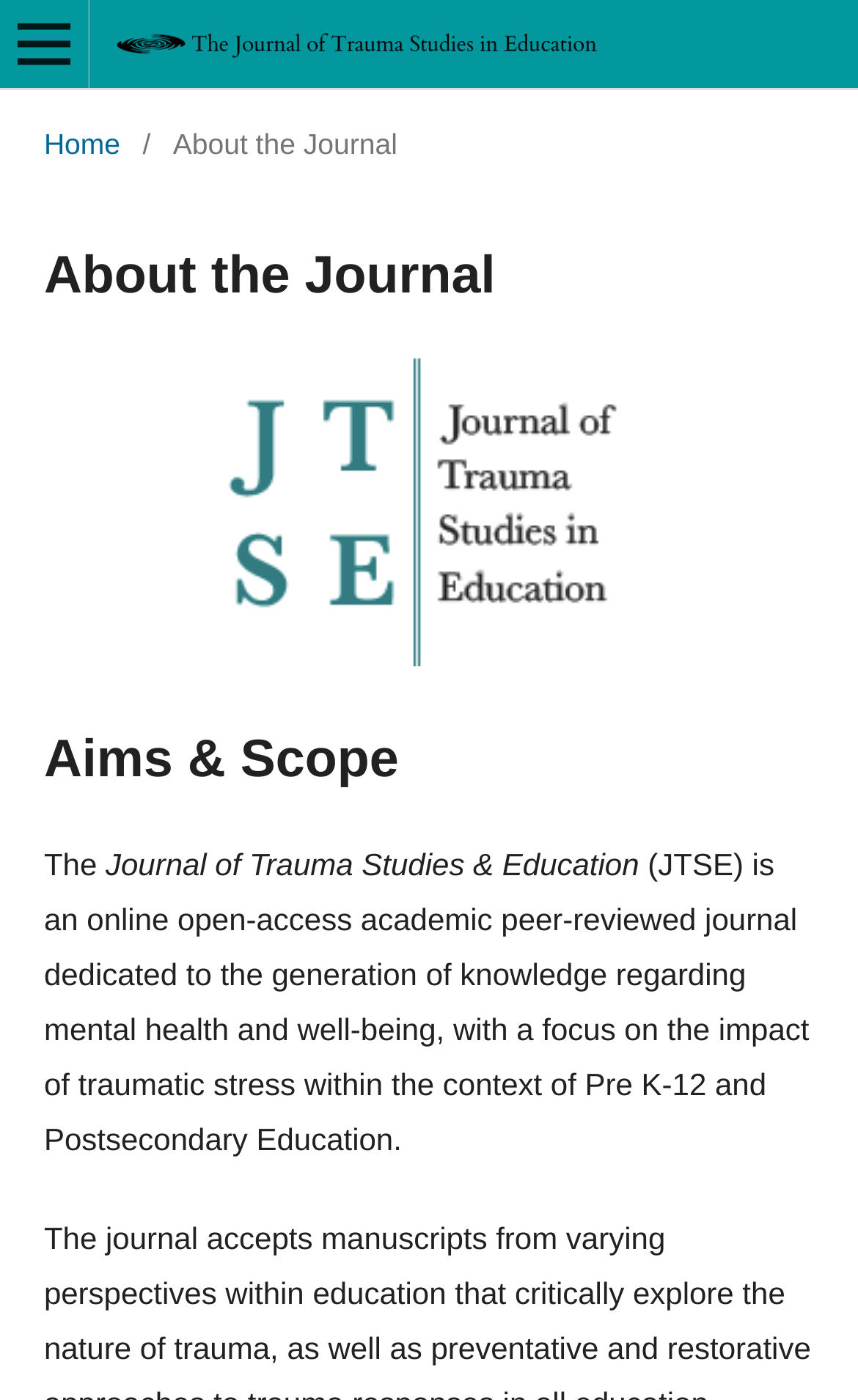Give a detailed account of the webpage's layout and content.

The webpage is about the Journal of Trauma Studies in Education. At the top left corner, there is a button labeled "Open Menu". Next to it, there is a link with an accompanying image, which spans across most of the top section of the page. 

Below the top section, there is a navigation menu that indicates the user's current location, labeled "You are here:". This menu consists of a link to the "Home" page, followed by a slash, and then the current page, "About the Journal". 

The main content of the page is divided into sections, each with a heading. The first heading is "About the Journal", which is followed by a brief description of the journal. The second heading is an empty string, but it contains an image that spans across most of the section. 

The third heading is "Aims & Scope", which is followed by a paragraph of text that describes the journal's focus on mental health and well-being, particularly in the context of education. The text is divided into three parts, with the journal's title, "Journal of Trauma Studies & Education", on a separate line.